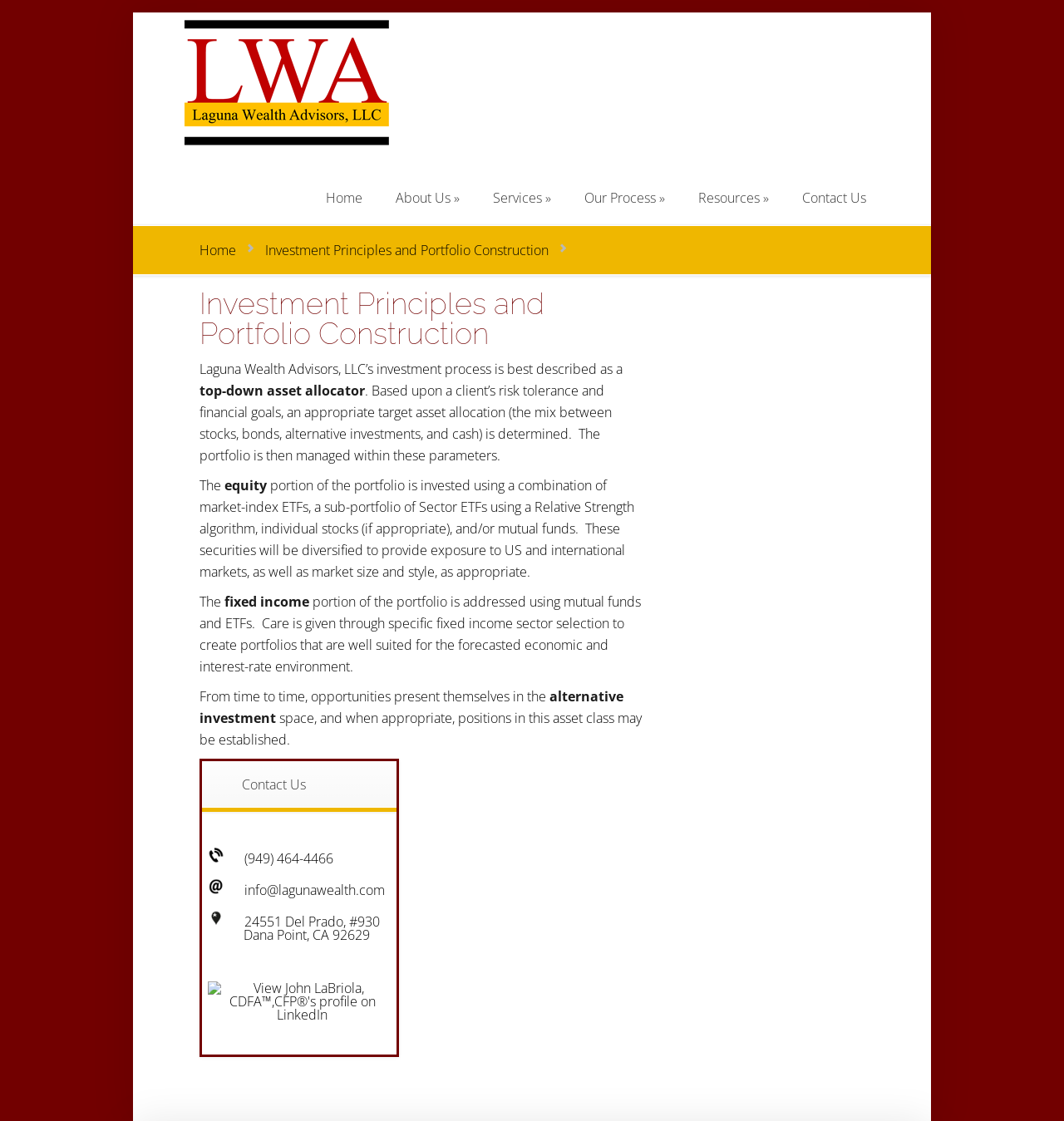Find the bounding box coordinates of the clickable element required to execute the following instruction: "Click on Services". Provide the coordinates as four float numbers between 0 and 1, i.e., [left, top, right, bottom].

[0.449, 0.16, 0.532, 0.193]